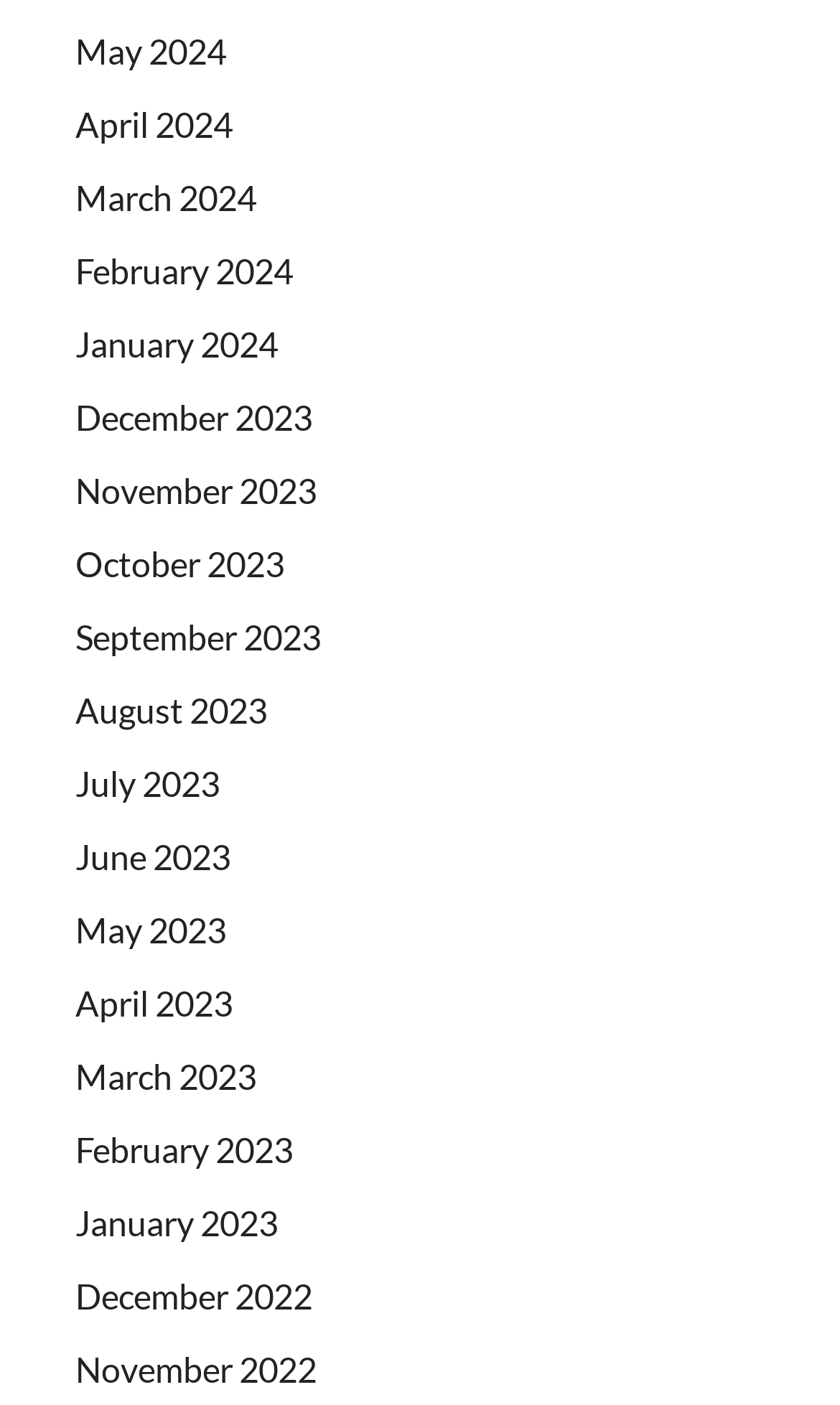Please give a concise answer to this question using a single word or phrase: 
What is the latest month available in 2023?

October 2023